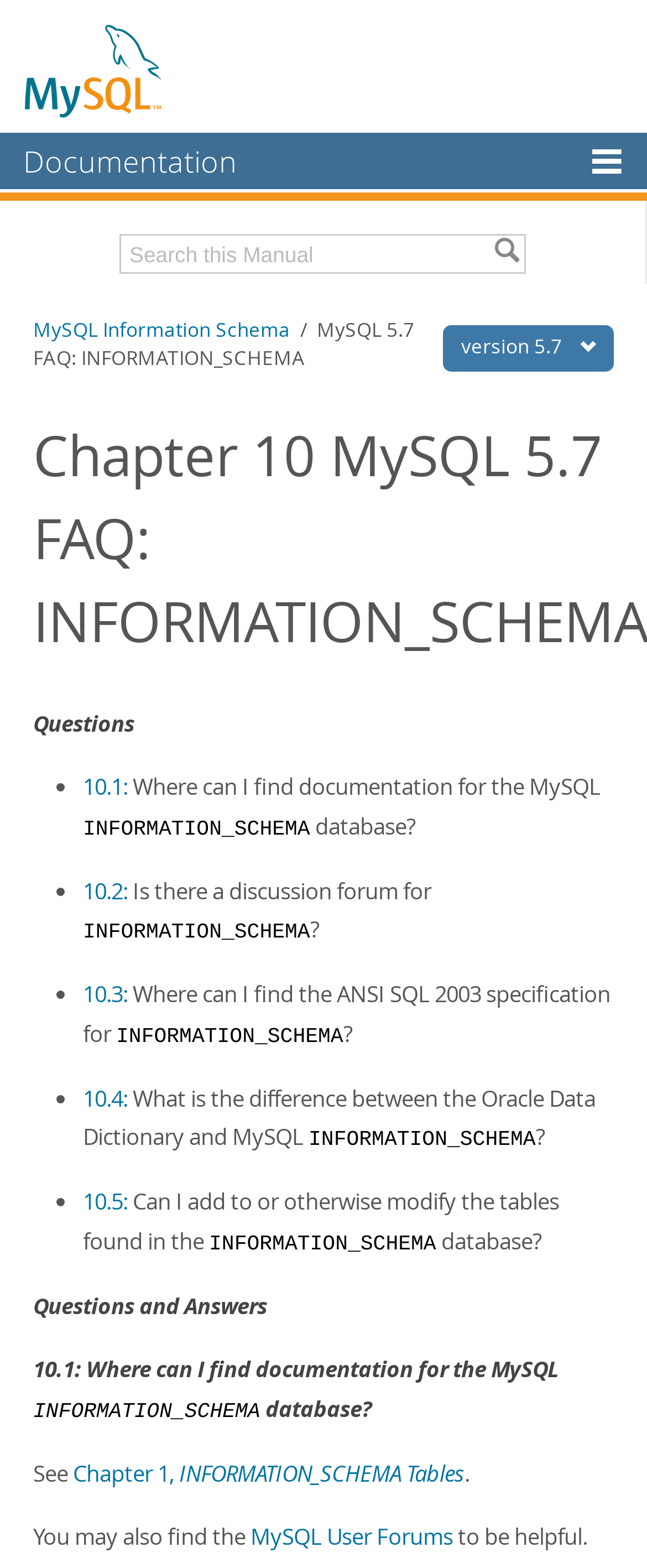Identify and generate the primary title of the webpage.

Chapter 10 MySQL 5.7 FAQ: INFORMATION_SCHEMA